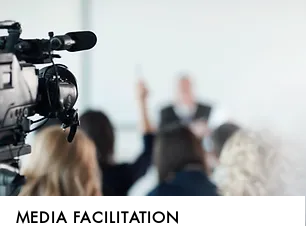Using the information in the image, could you please answer the following question in detail:
What is the purpose of media facilitation?

The purpose of media facilitation is to support and organize both print and electronic media through securing interviews, accreditation, and comprehensive program planning, as emphasized by the caption 'MEDIA FACILITATION' below the image.